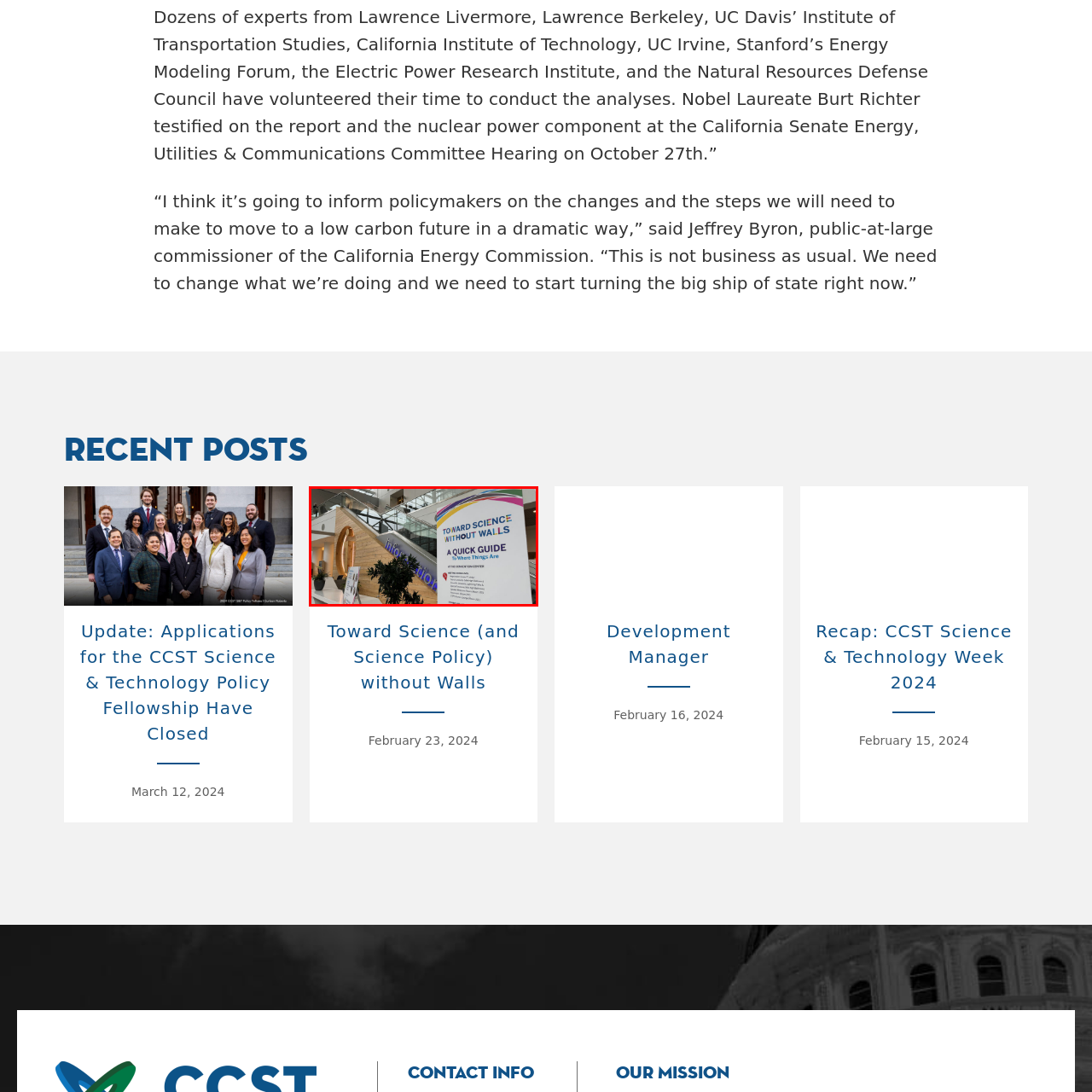Provide a thorough caption for the image that is surrounded by the red boundary.

The image showcases a modern indoor space, likely within a convention center, featuring an informational pop-up banner that highlights the theme "Toward Science (and Science Policy) without Walls." This banner emphasizes guidance on where to find various locations at the event. In the background, a visually striking wooden structure serves as a backdrop, along with prominent signage that spells out "information." The area appears well-lit and contemporary, indicative of a space designed for collaboration and engagement in scientific discussions. The overall atmosphere suggests a welcoming environment for participants interested in science and policy.